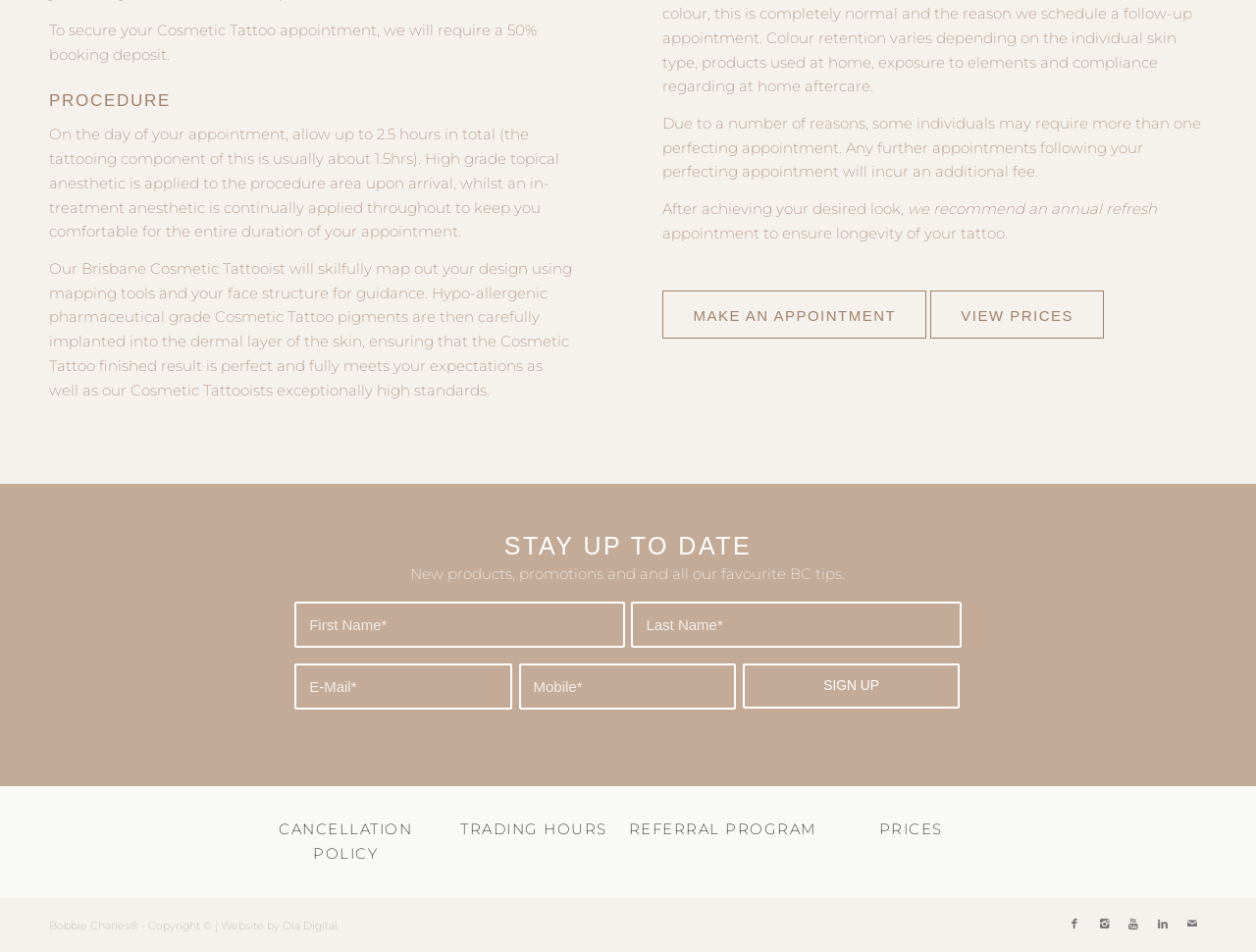Find the bounding box coordinates of the clickable area that will achieve the following instruction: "View prices".

[0.741, 0.305, 0.879, 0.356]